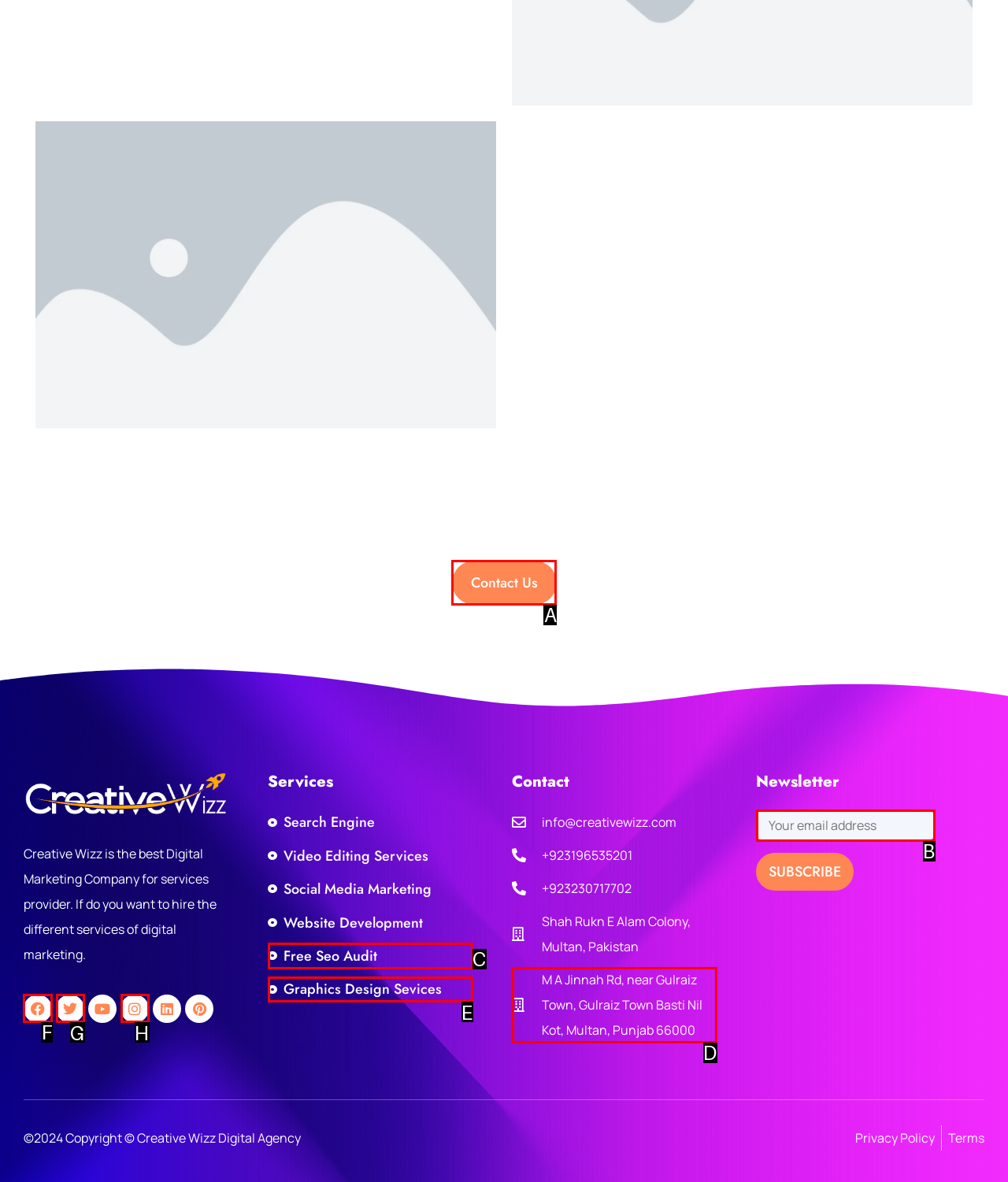Select the proper UI element to click in order to perform the following task: Visit the Facebook page. Indicate your choice with the letter of the appropriate option.

F